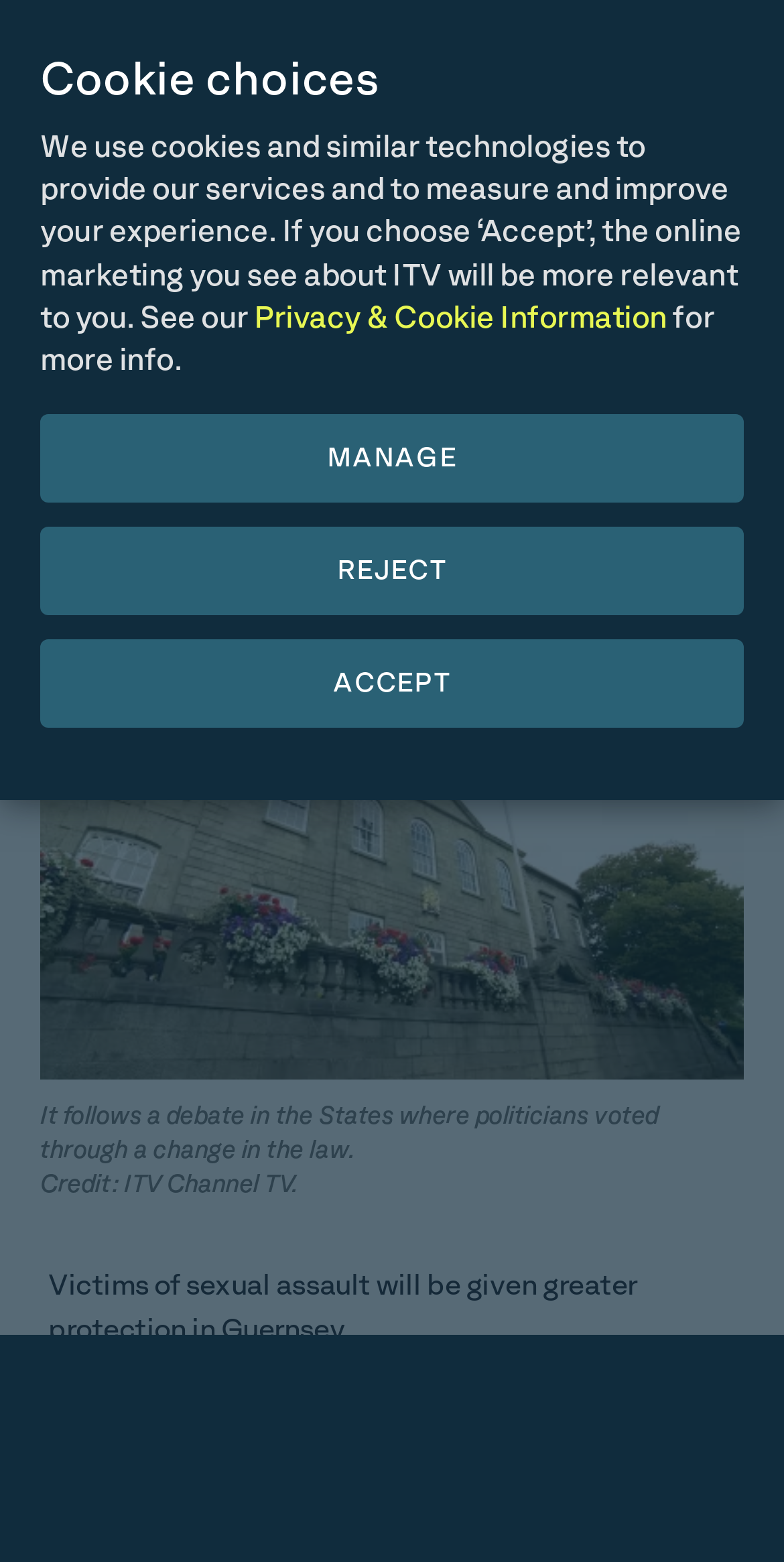What is the purpose of the cookies used by ITV?
Refer to the screenshot and deliver a thorough answer to the question presented.

I found the answer by reading the text 'We use cookies and similar technologies to provide our services and to measure and improve your experience.' in the cookie preferences dialog.